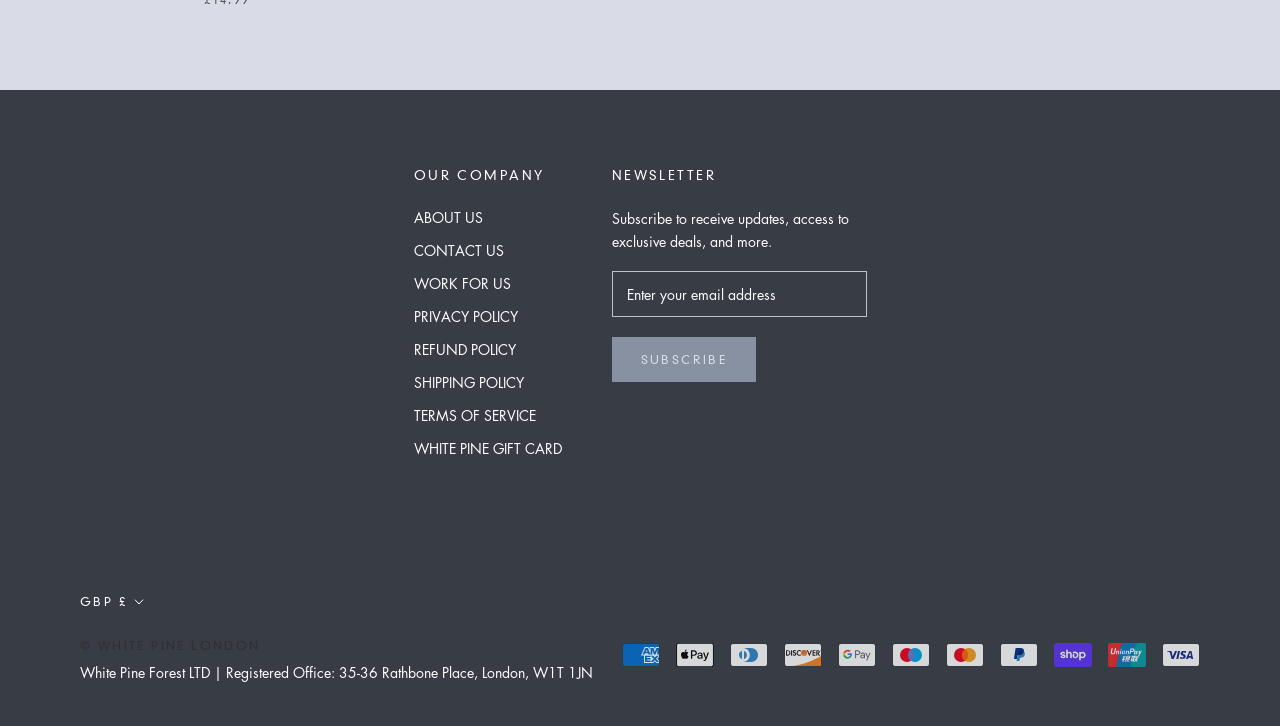What payment methods are accepted?
Please give a detailed answer to the question using the information shown in the image.

The webpage displays various payment method logos, including American Express, Apple Pay, Diners Club, Discover, Google Pay, Maestro, Mastercard, PayPal, Shop Pay, Union Pay, and Visa, indicating that the company accepts multiple payment methods.